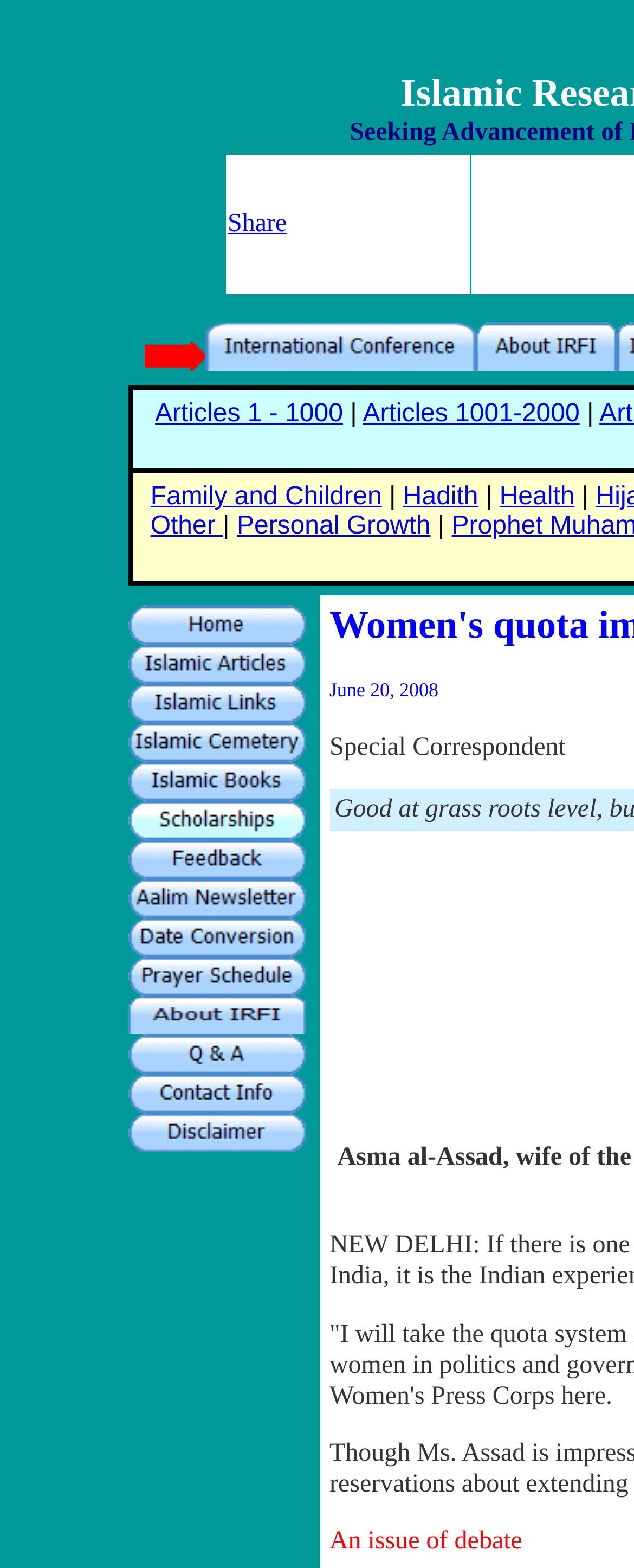Provide your answer in one word or a succinct phrase for the question: 
How many links are available in the webpage's main menu?

13